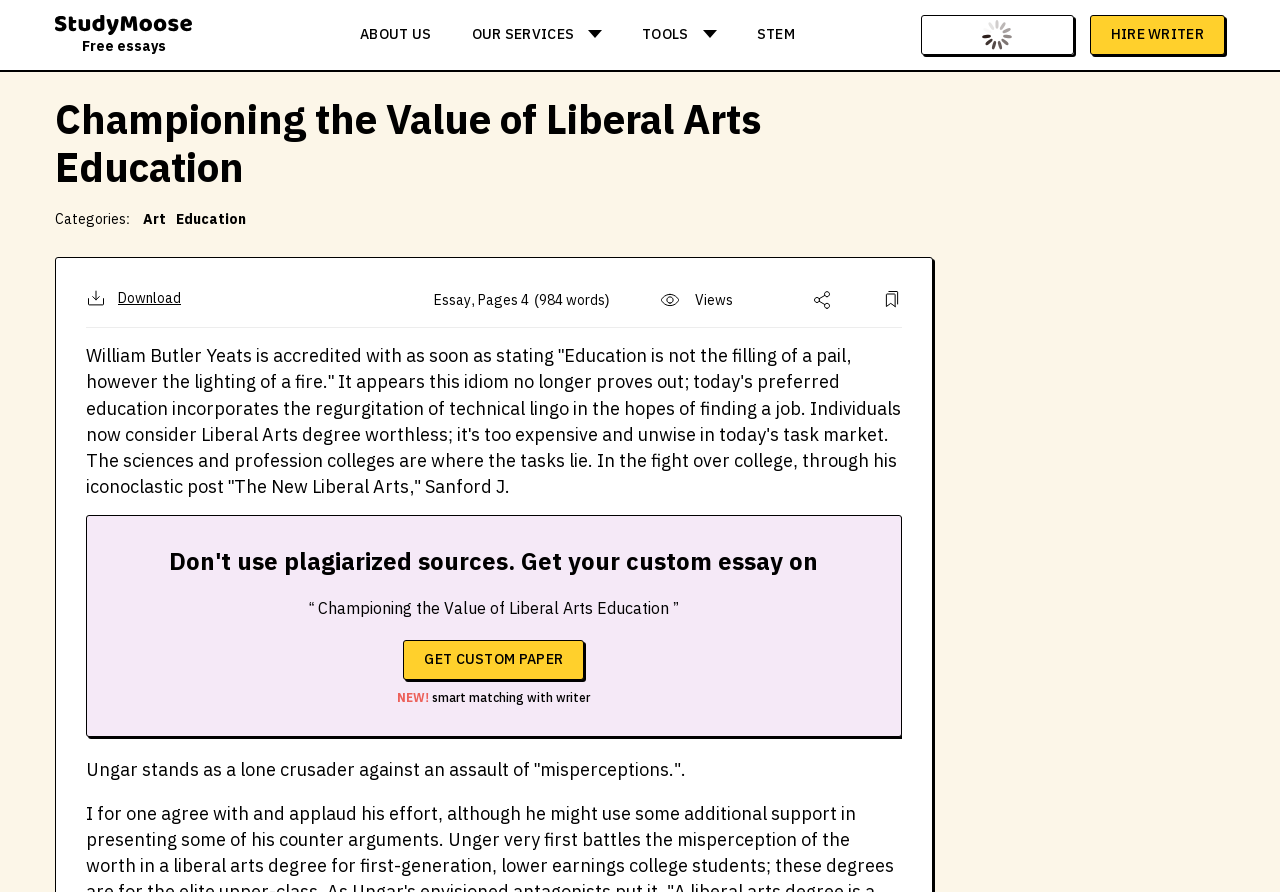Please identify the bounding box coordinates of the area that needs to be clicked to follow this instruction: "Click on the 'Education' category link".

[0.137, 0.235, 0.192, 0.255]